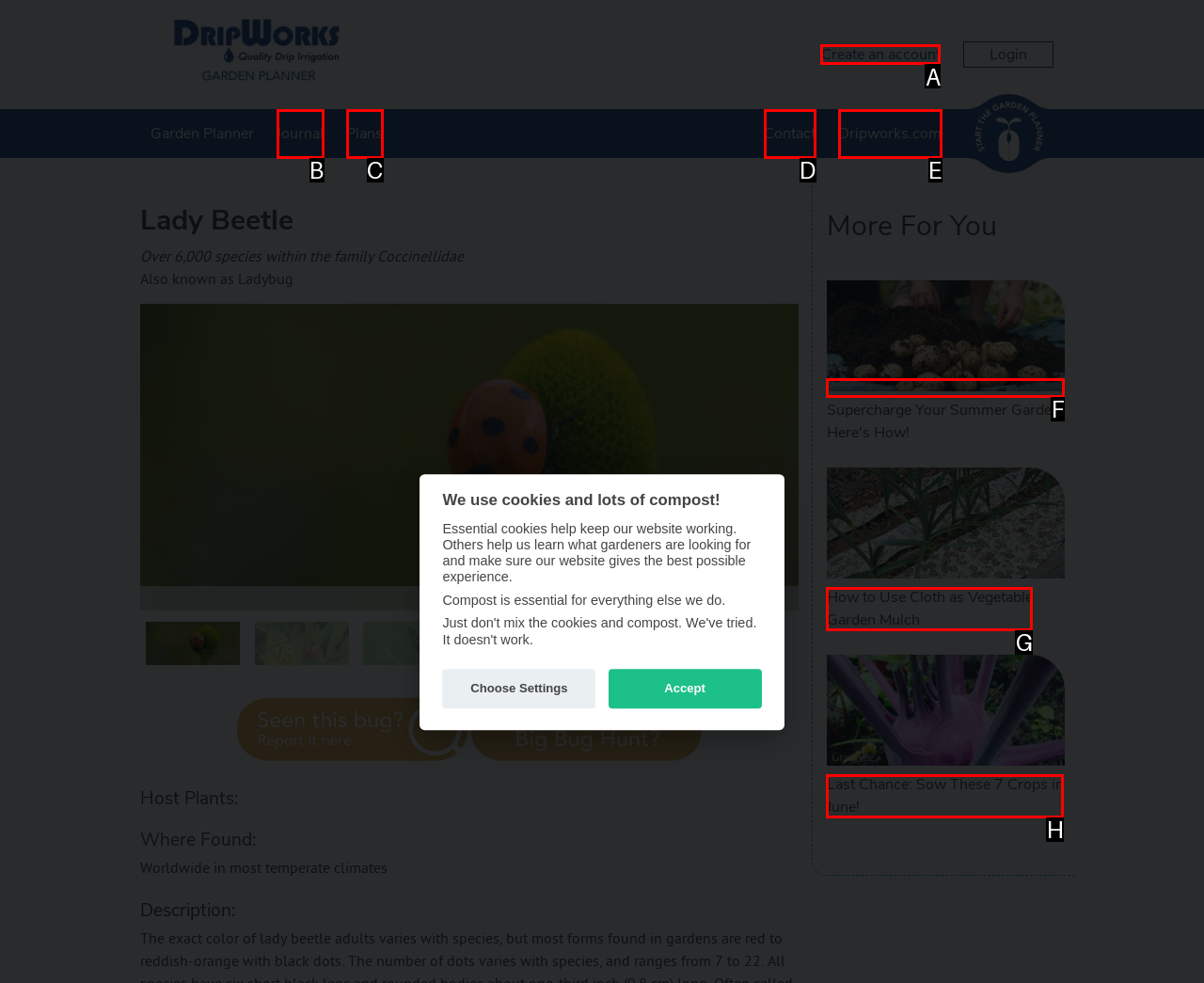Determine which option you need to click to execute the following task: Click the 'Create an account' link. Provide your answer as a single letter.

A